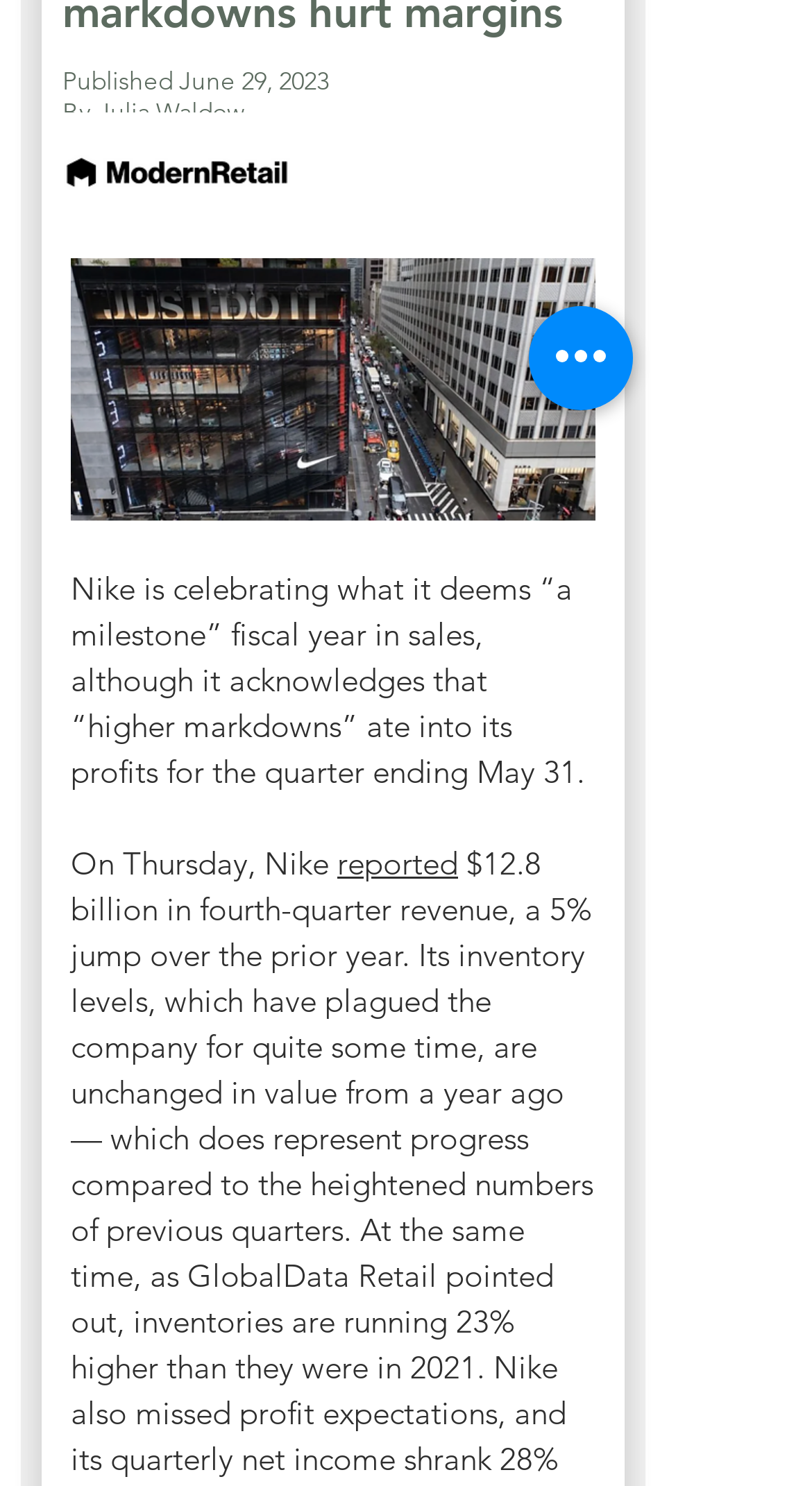Please specify the bounding box coordinates in the format (top-left x, top-left y, bottom-right x, bottom-right y), with values ranging from 0 to 1. Identify the bounding box for the UI component described as follows: reported

[0.415, 0.567, 0.564, 0.594]